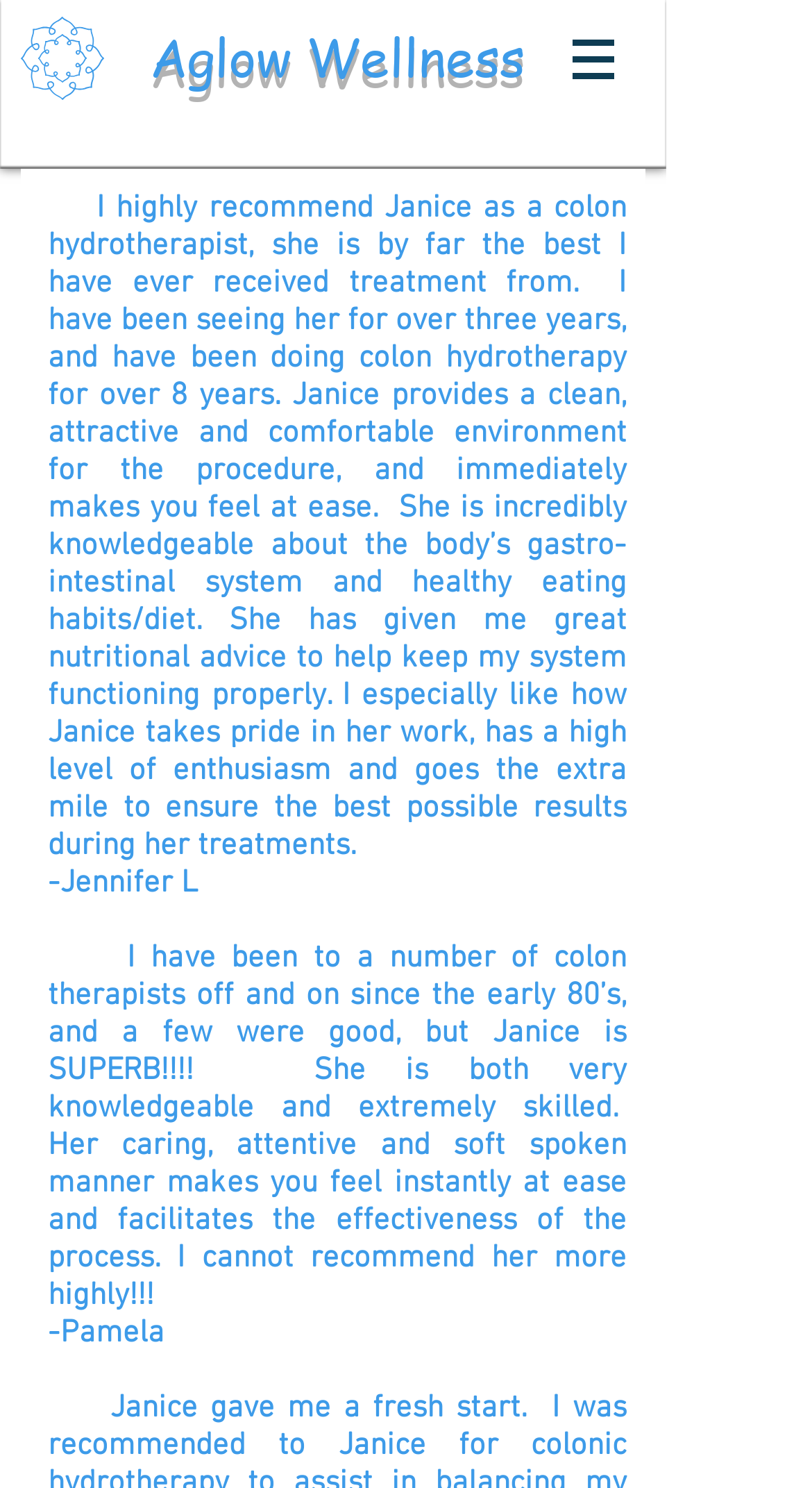Answer the question below with a single word or a brief phrase: 
What is the profession of Janice?

colon hydrotherapist